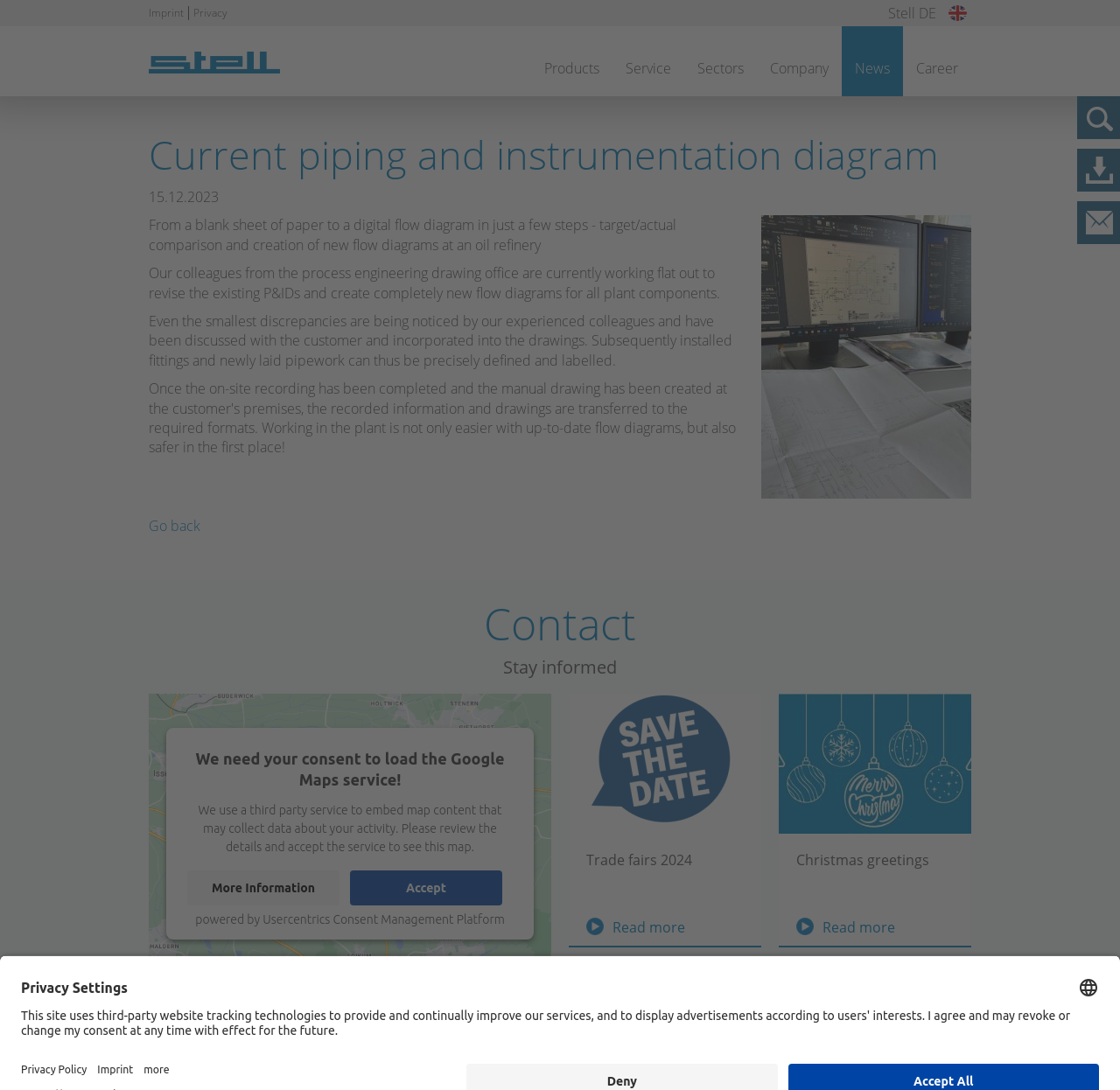Provide the bounding box coordinates of the HTML element described by the text: "Contact us".

[0.133, 0.971, 0.251, 0.997]